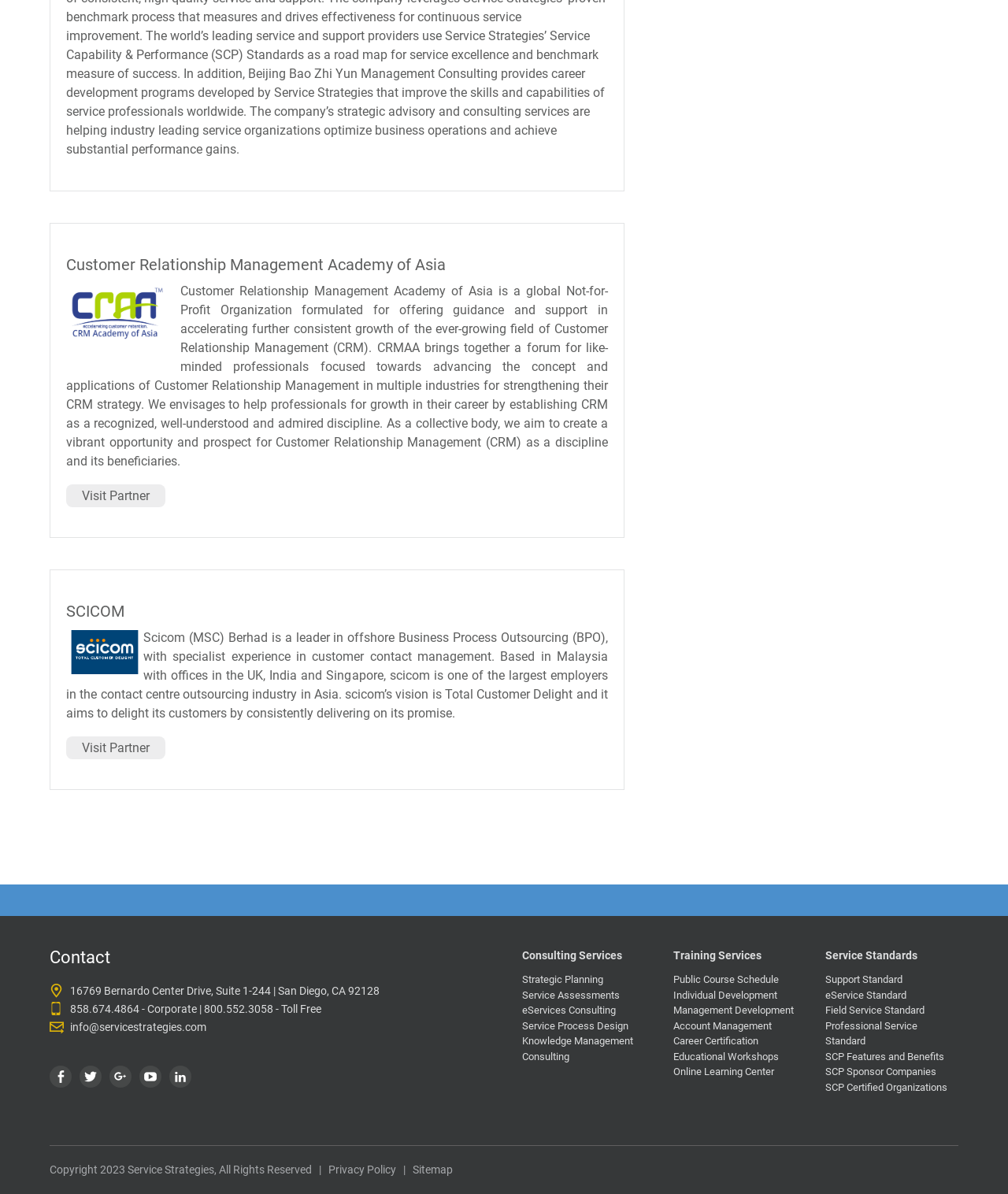Answer the question with a single word or phrase: 
What is the address of Service Strategies?

16769 Bernardo Center Drive, Suite 1-244 | San Diego, CA 92128